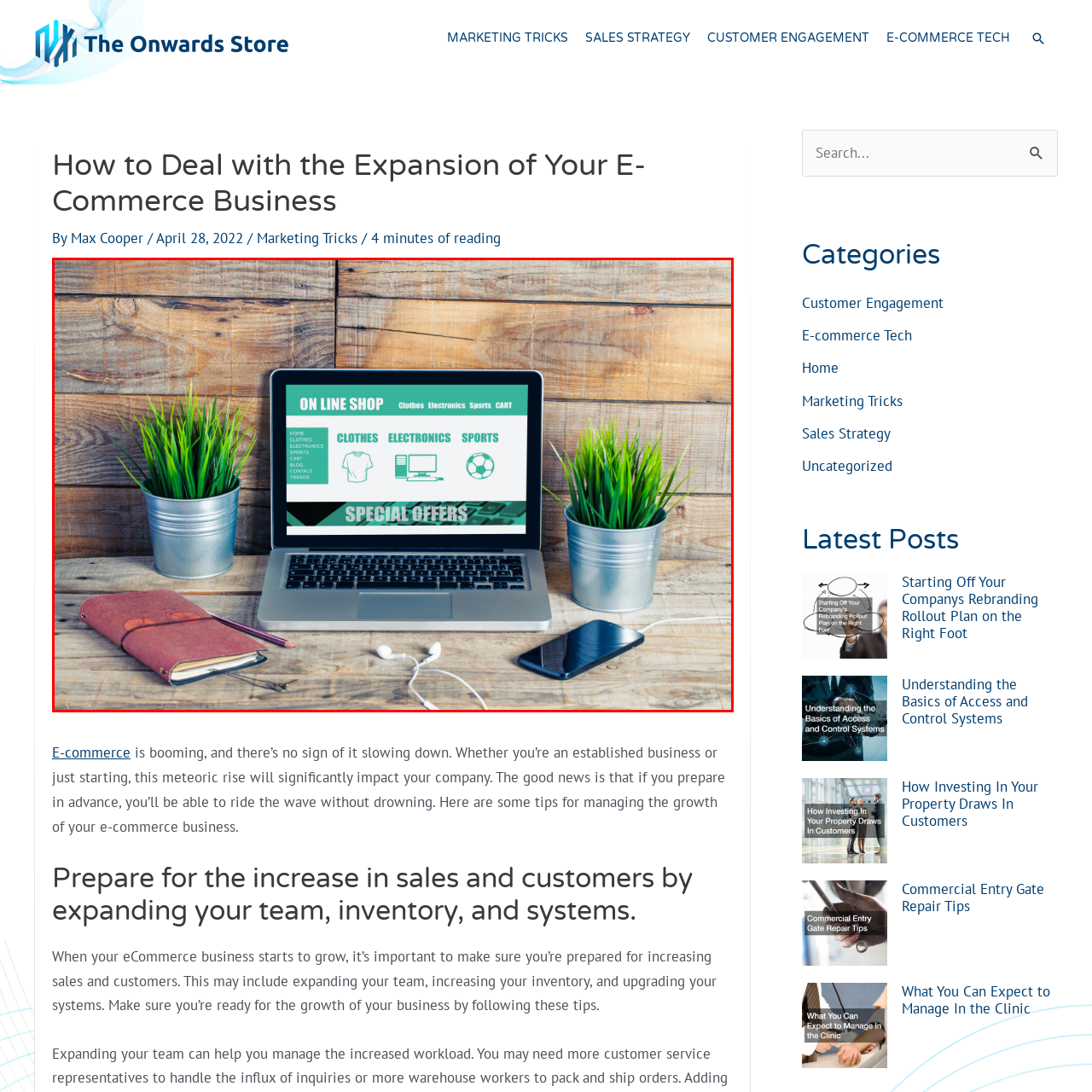Direct your attention to the image within the red boundary, What is the purpose of the article?
 Respond with a single word or phrase.

to discuss e-commerce business expansion